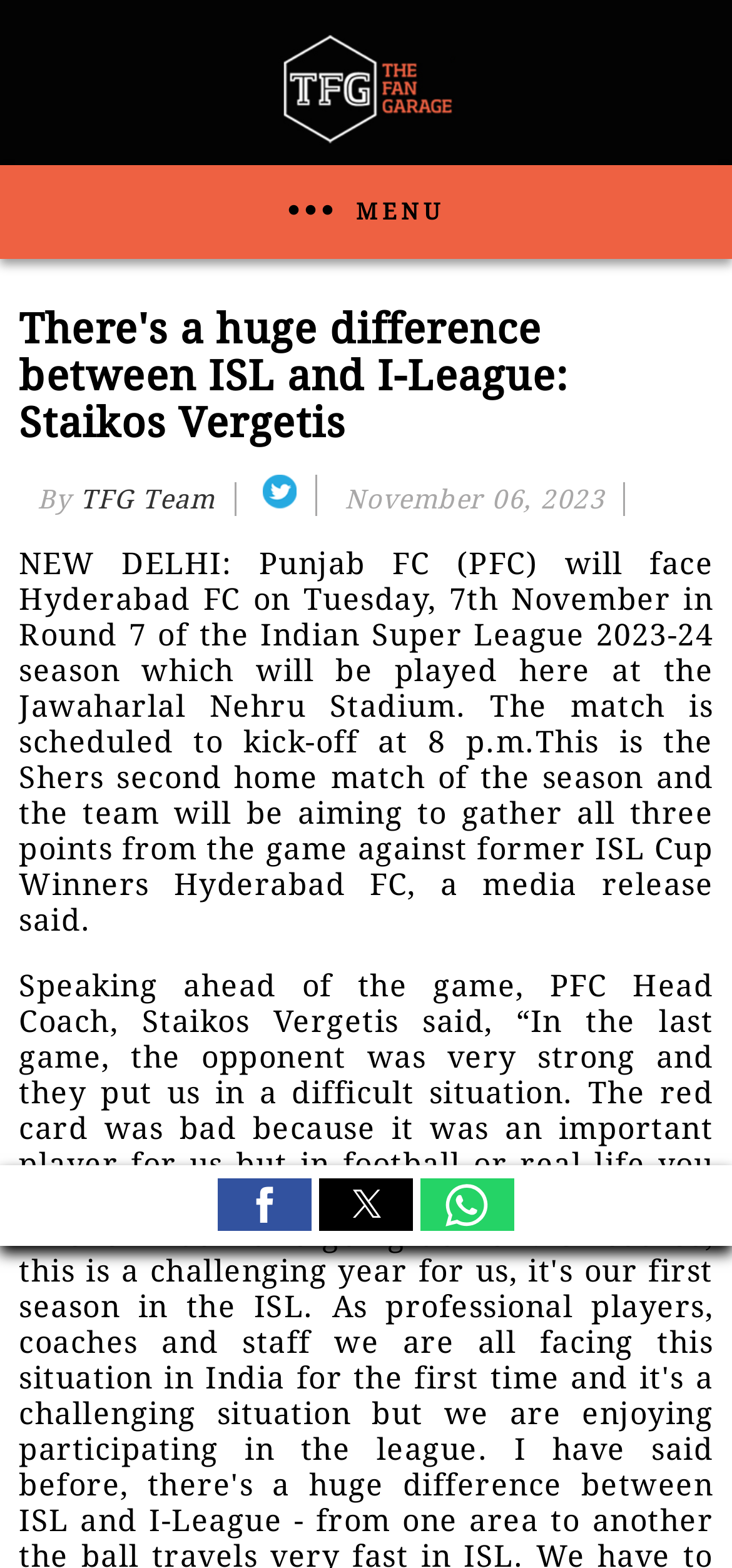Use the details in the image to answer the question thoroughly: 
What is the scheduled kick-off time of the match?

The answer can be found in the paragraph of text that describes the upcoming match between Punjab FC and Hyderabad FC. The text states that the match is scheduled to kick-off at 8 p.m.